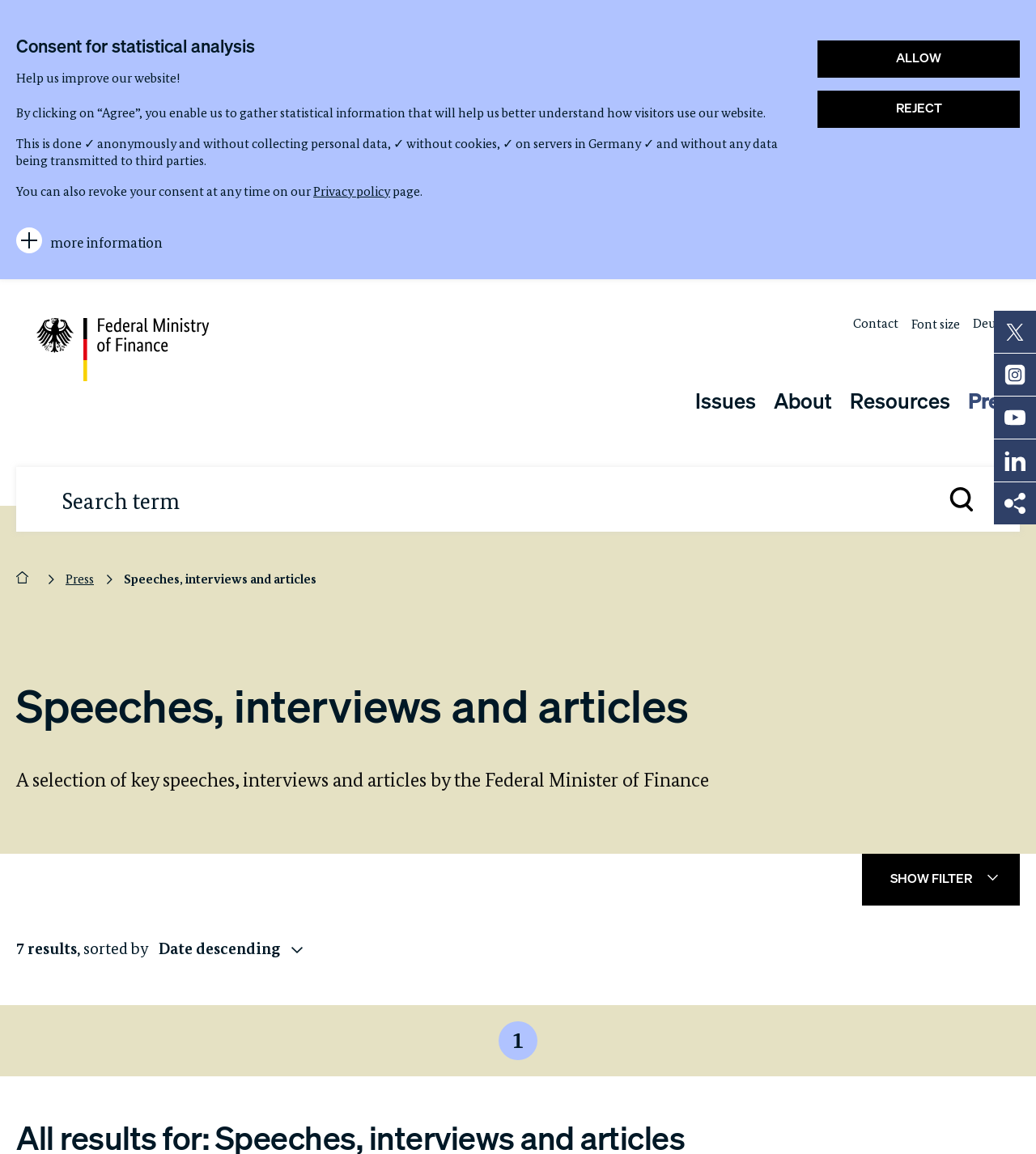Please find the bounding box coordinates in the format (top-left x, top-left y, bottom-right x, bottom-right y) for the given element description. Ensure the coordinates are floating point numbers between 0 and 1. Description: Nach oben to the top

[0.962, 0.84, 0.992, 0.864]